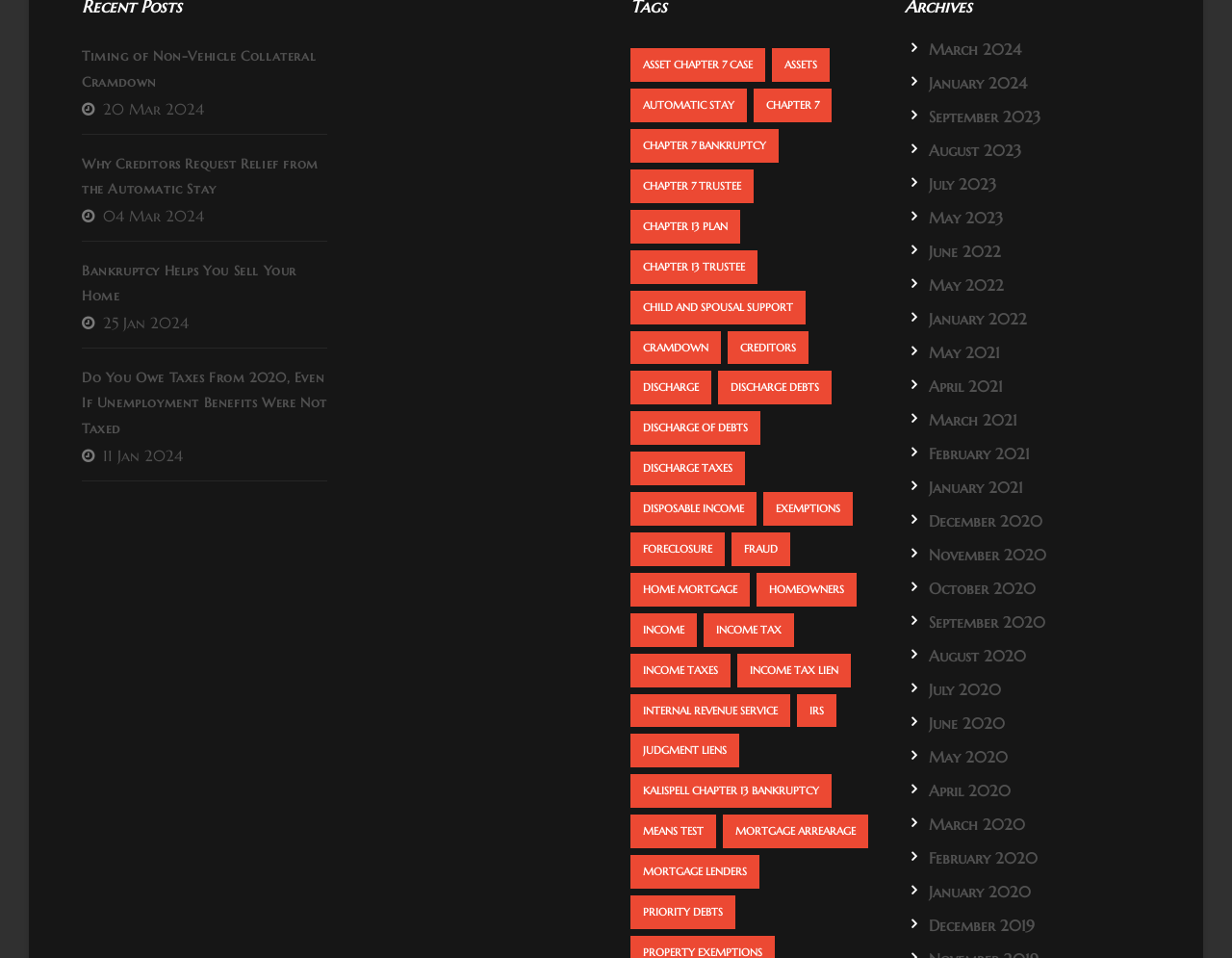Determine the bounding box coordinates of the clickable element to achieve the following action: 'Learn about 'DISCHARGE OF DEBTS''. Provide the coordinates as four float values between 0 and 1, formatted as [left, top, right, bottom].

[0.512, 0.429, 0.617, 0.465]